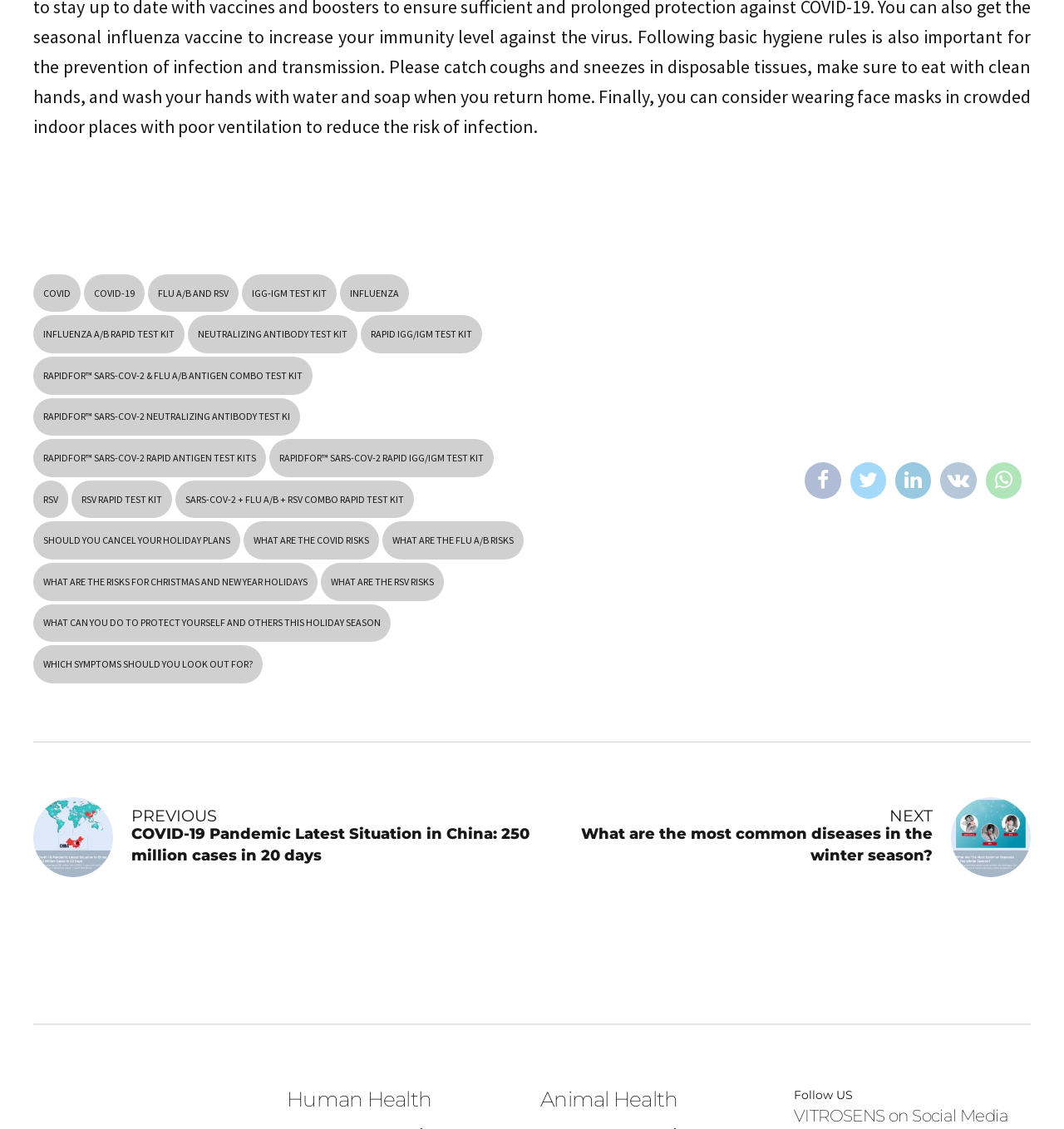Identify the bounding box coordinates of the section to be clicked to complete the task described by the following instruction: "Follow VITROSENS on Social Media". The coordinates should be four float numbers between 0 and 1, formatted as [left, top, right, bottom].

[0.746, 0.965, 0.969, 0.996]